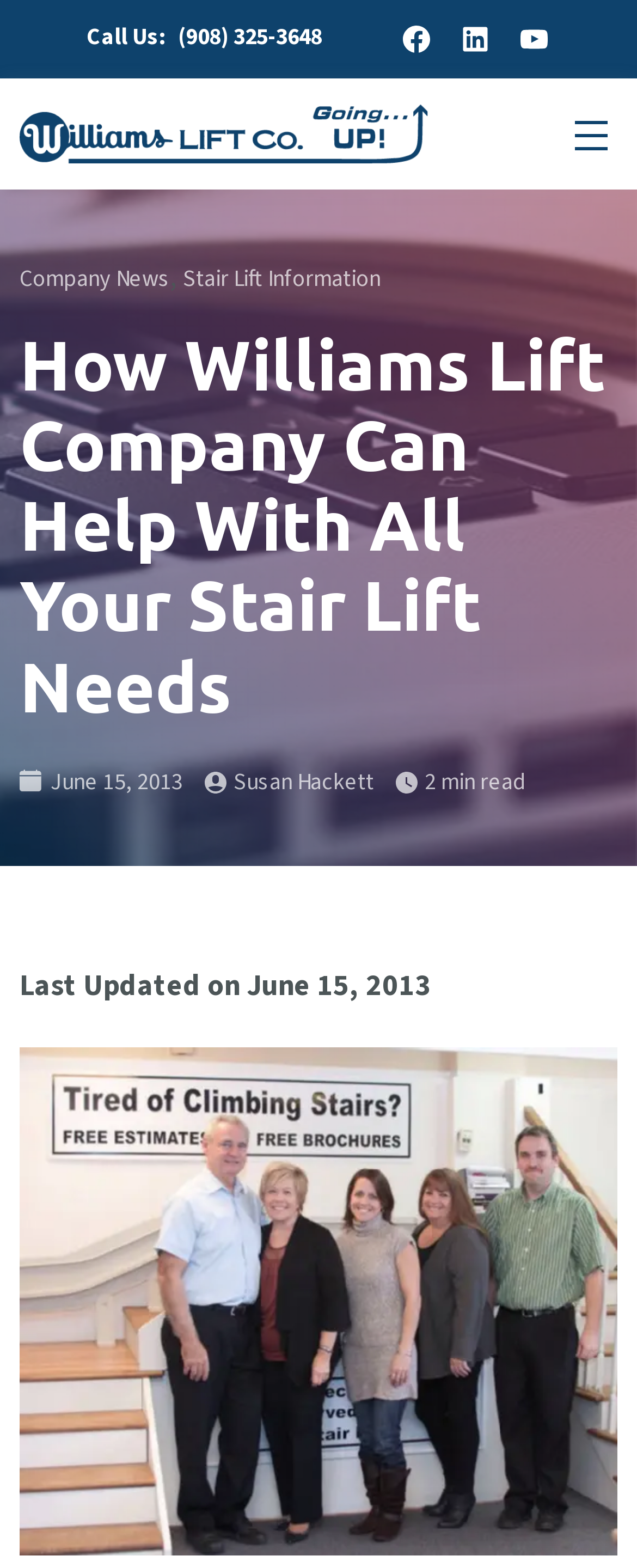Determine the bounding box coordinates of the target area to click to execute the following instruction: "Call the company."

[0.279, 0.014, 0.505, 0.036]